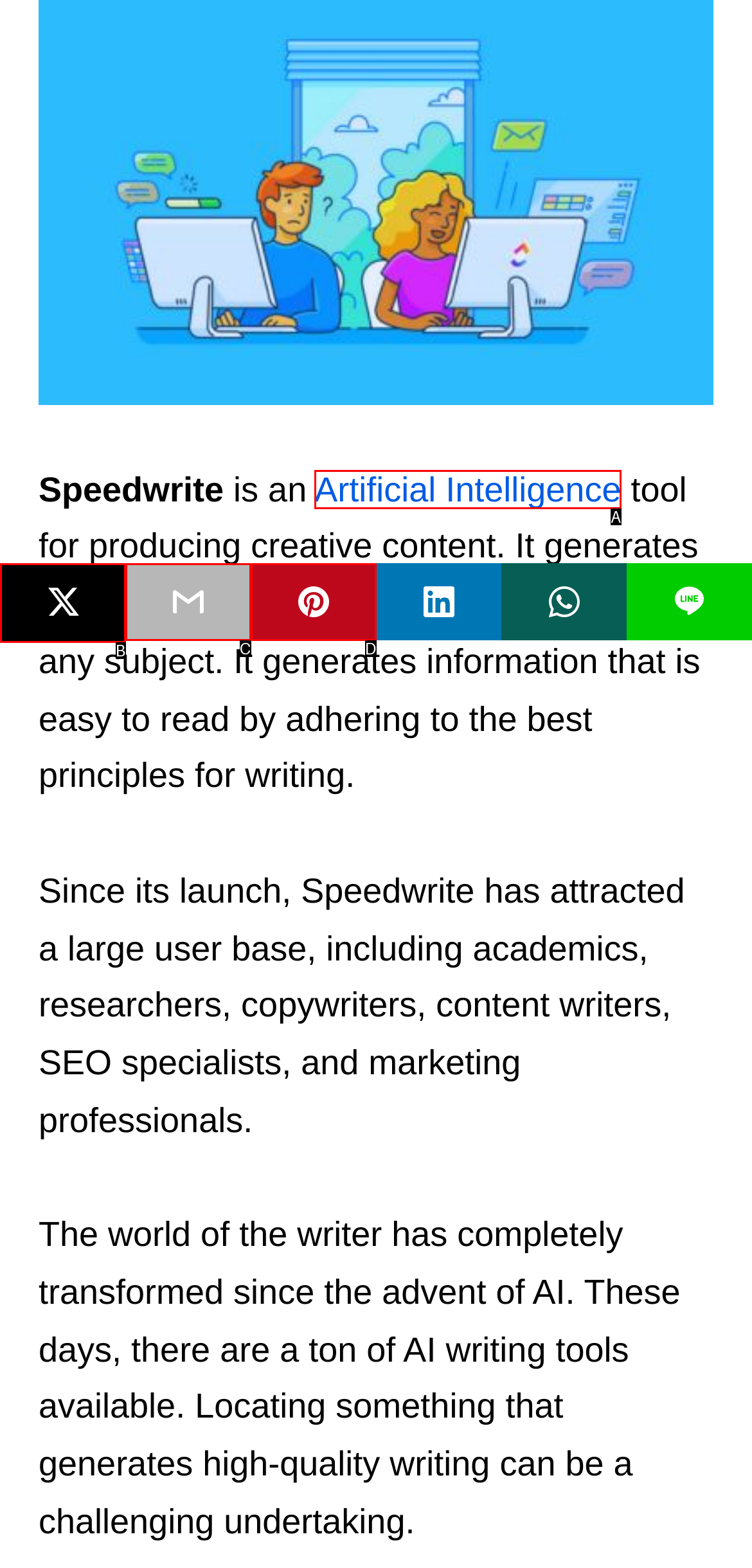Pinpoint the HTML element that fits the description: title="email"
Answer by providing the letter of the correct option.

C